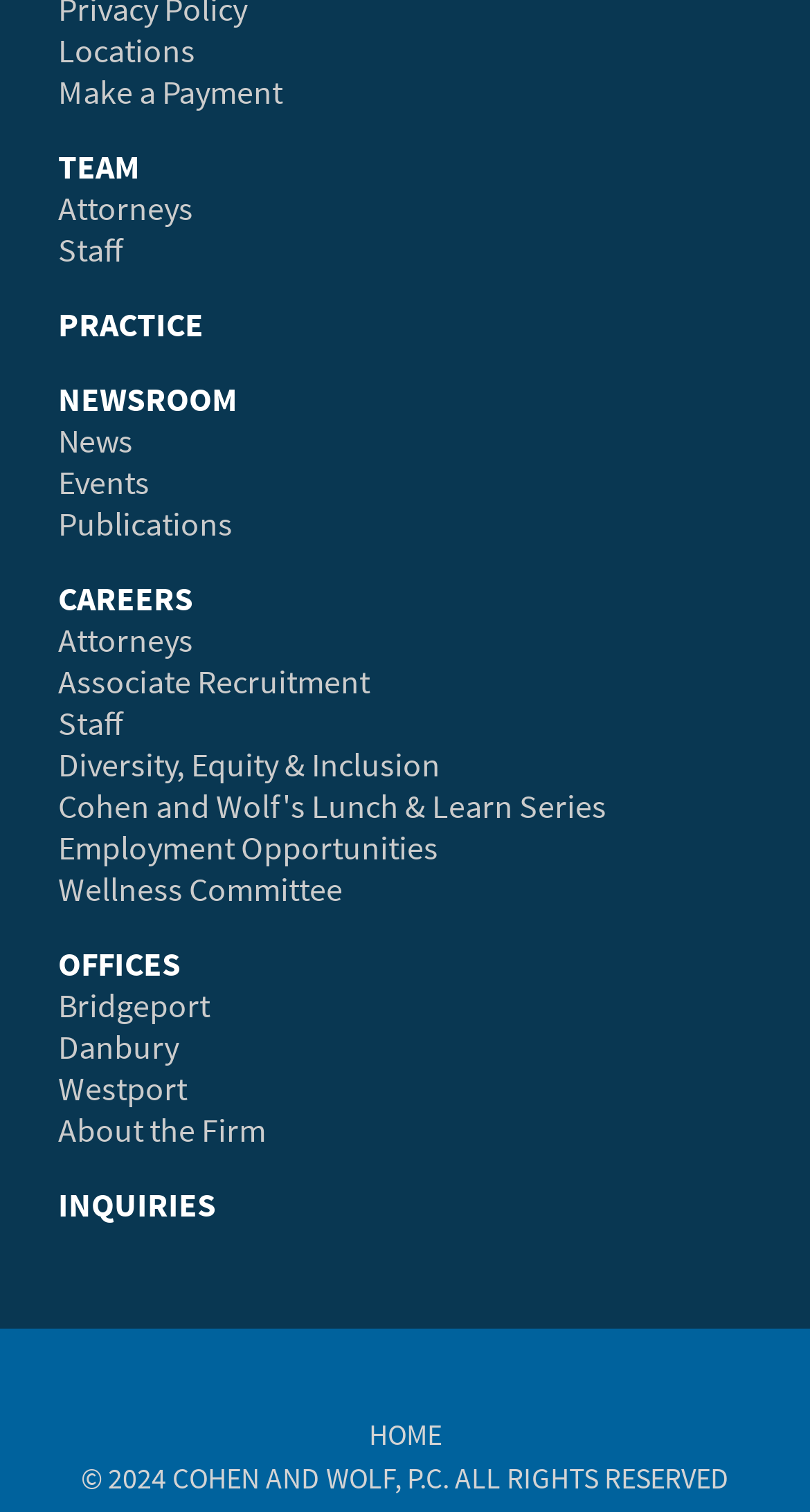Determine the bounding box coordinates of the clickable element to achieve the following action: 'Read news'. Provide the coordinates as four float values between 0 and 1, formatted as [left, top, right, bottom].

[0.072, 0.277, 0.164, 0.304]